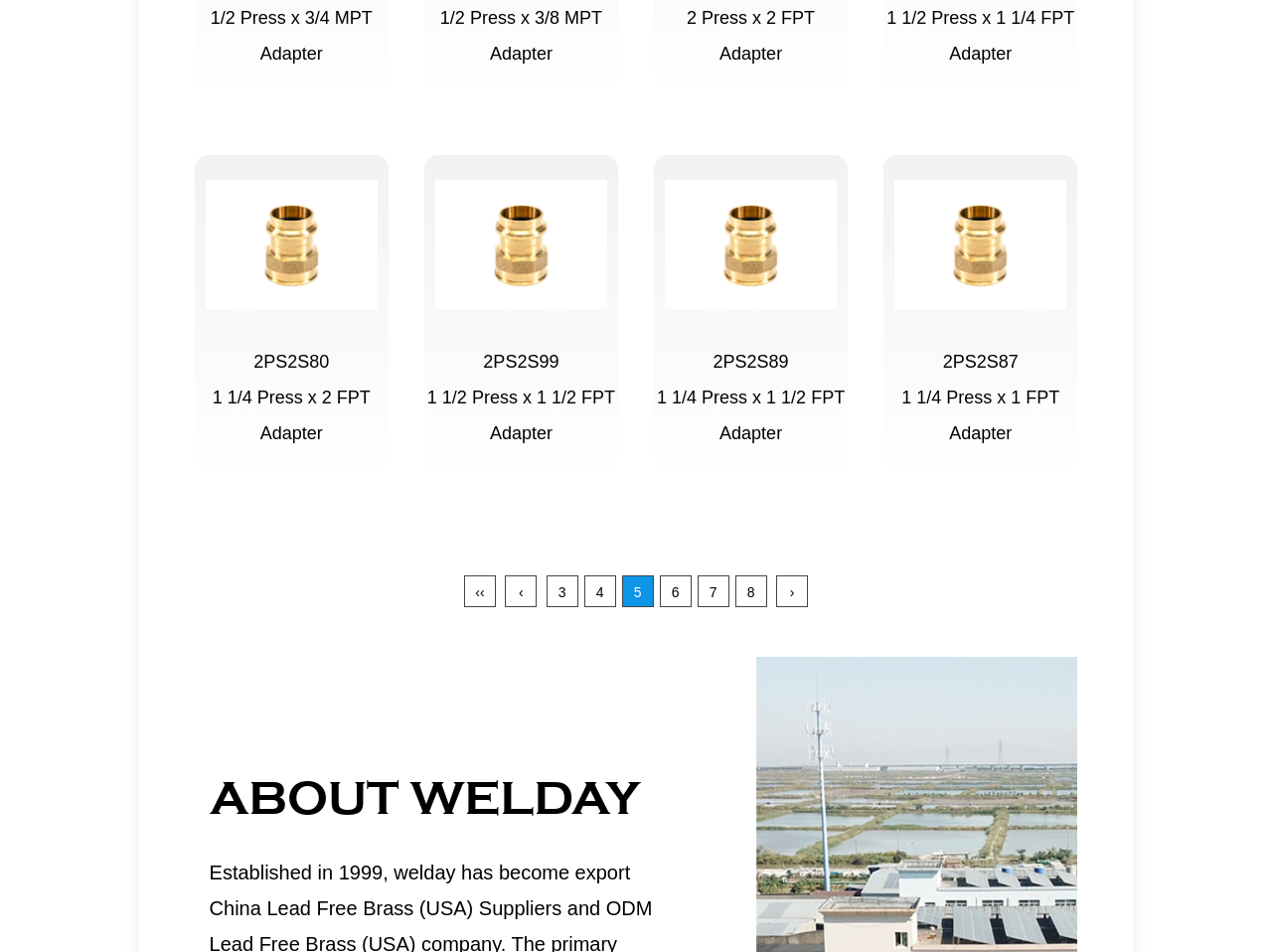What is the text above the product links?
Look at the image and answer the question using a single word or phrase.

ABOUT WELDAY